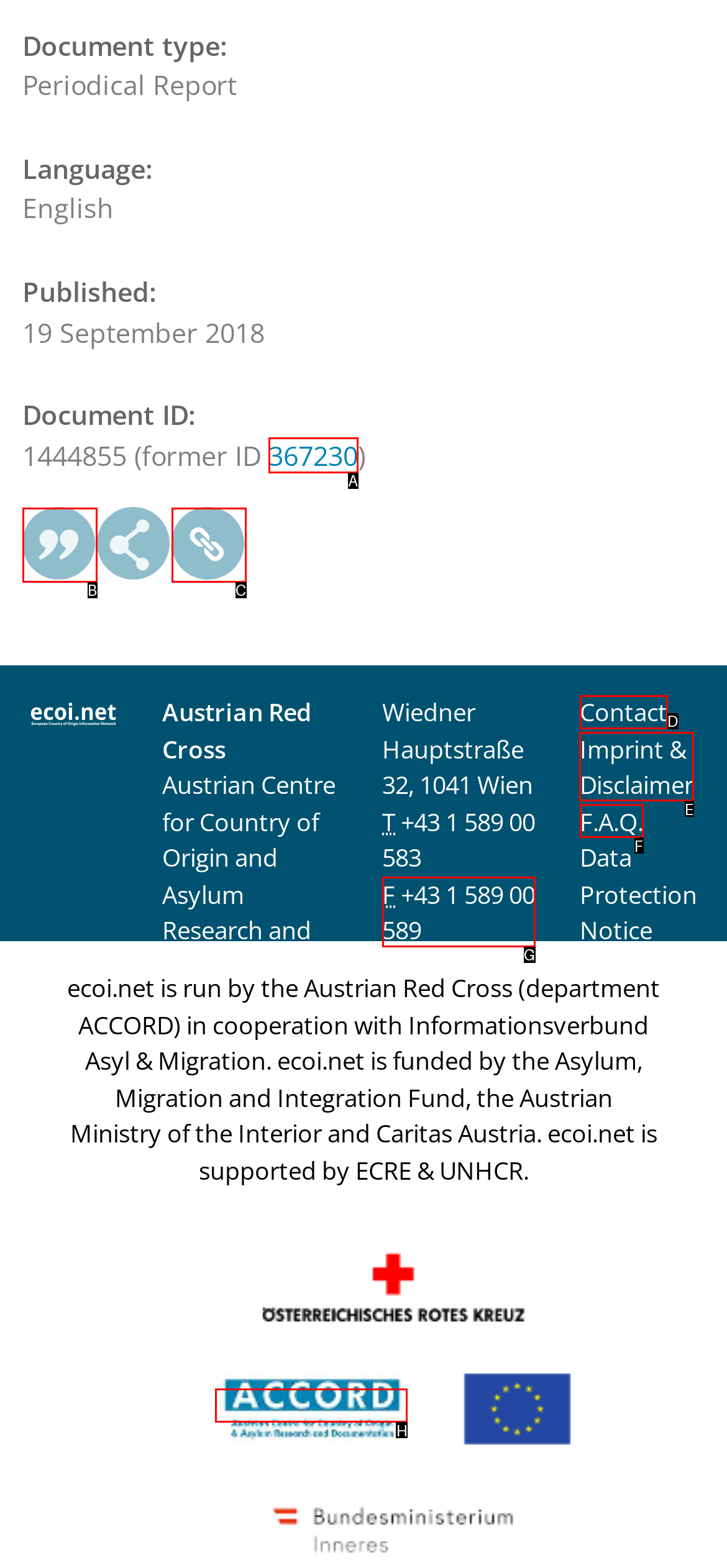Select the letter of the element you need to click to complete this task: View the 'Imprint & Disclaimer'
Answer using the letter from the specified choices.

E